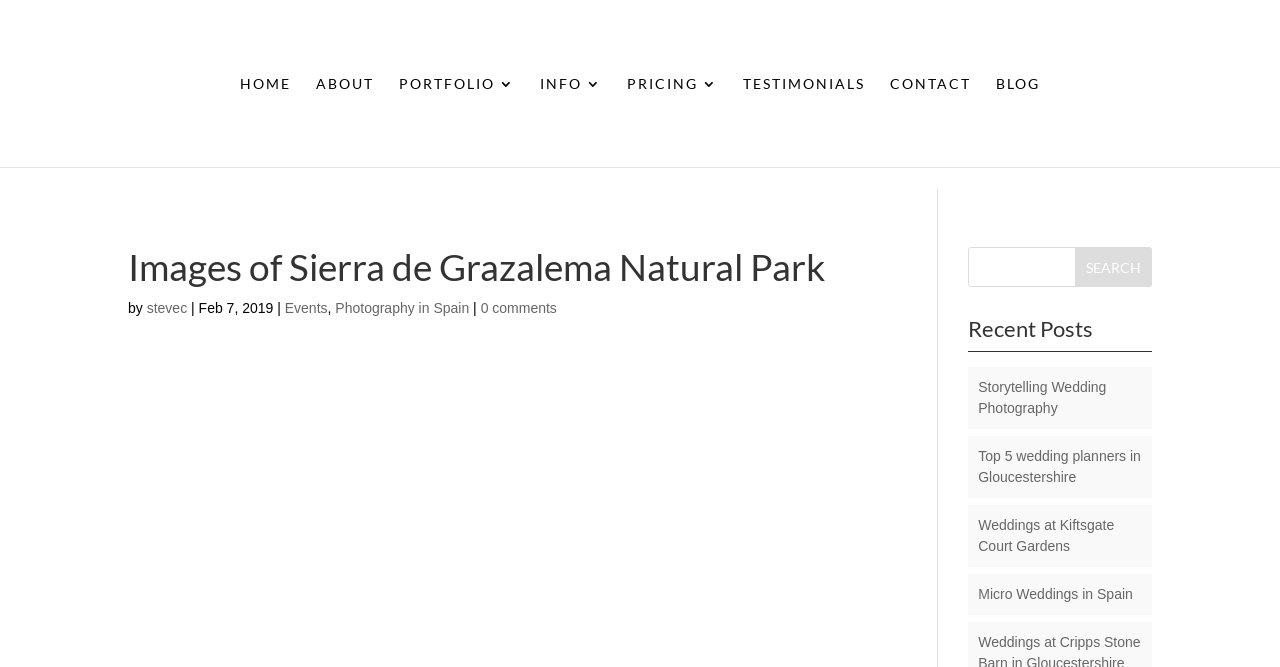Could you provide the bounding box coordinates for the portion of the screen to click to complete this instruction: "check testimonials"?

[0.58, 0.115, 0.676, 0.25]